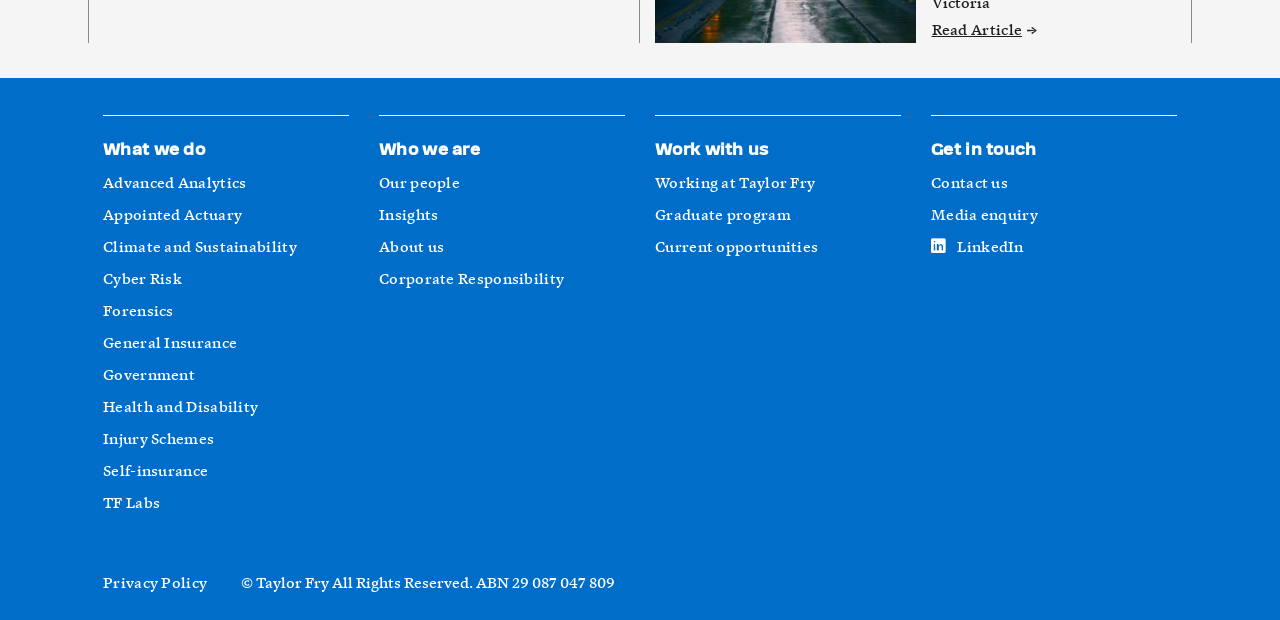What is the orientation of the separators on the webpage?
Use the screenshot to answer the question with a single word or phrase.

Horizontal